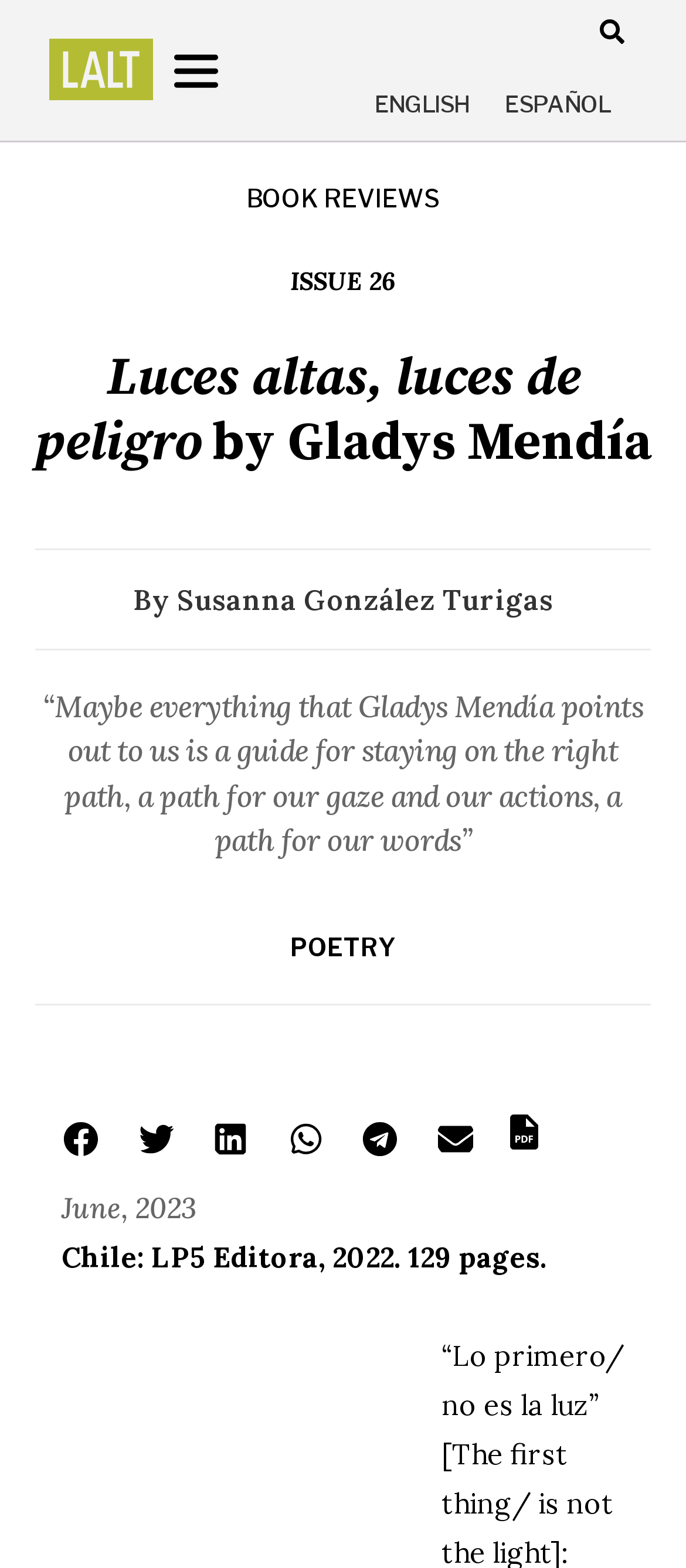Identify the coordinates of the bounding box for the element described below: "Español". Return the coordinates as four float numbers between 0 and 1: [left, top, right, bottom].

[0.71, 0.053, 0.915, 0.081]